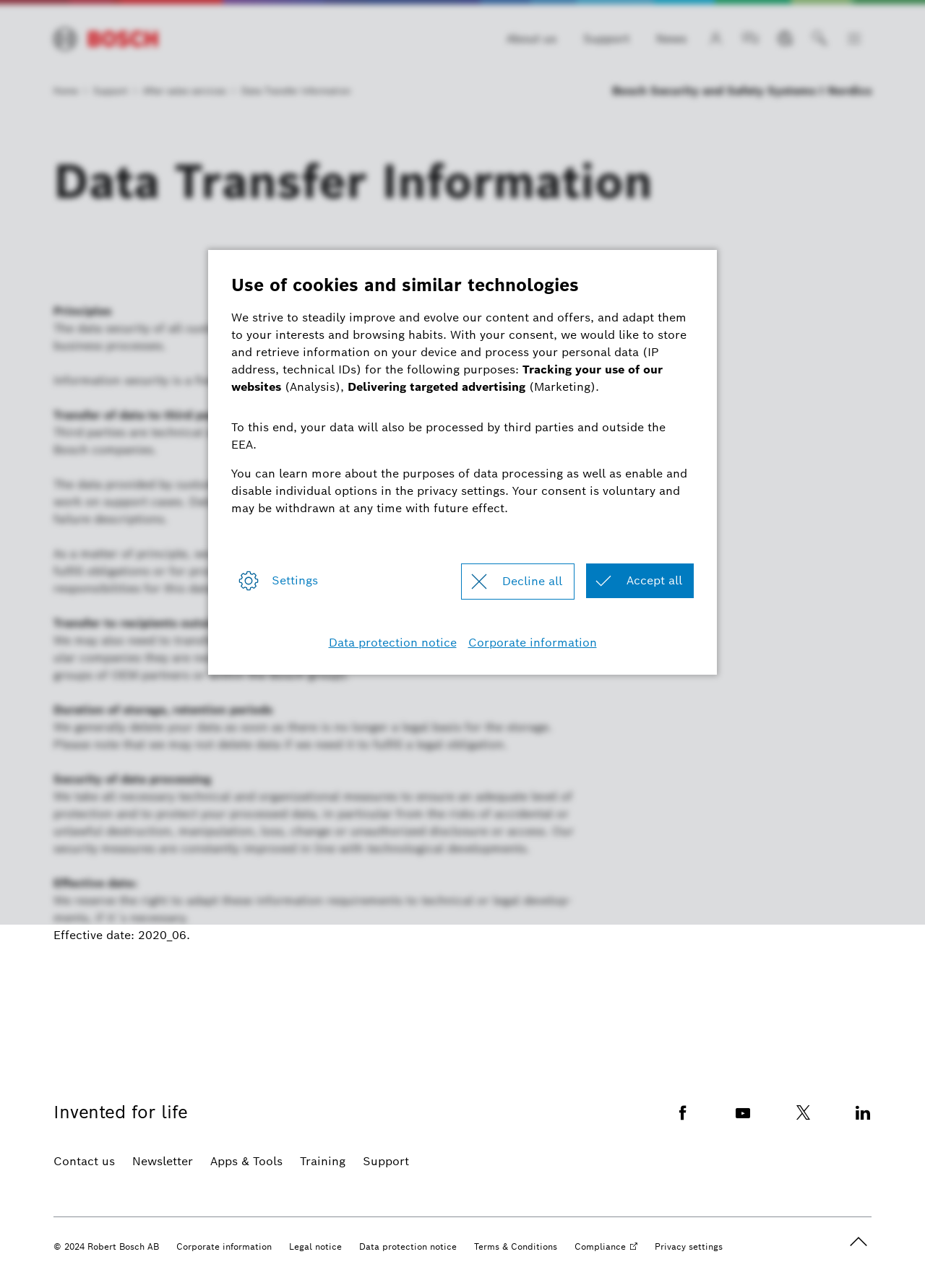Look at the image and write a detailed answer to the question: 
What is the effective date of the data transfer information?

The webpage mentions that the effective date of the data transfer information is 2020_06, which suggests that the information was last updated in June 2020.